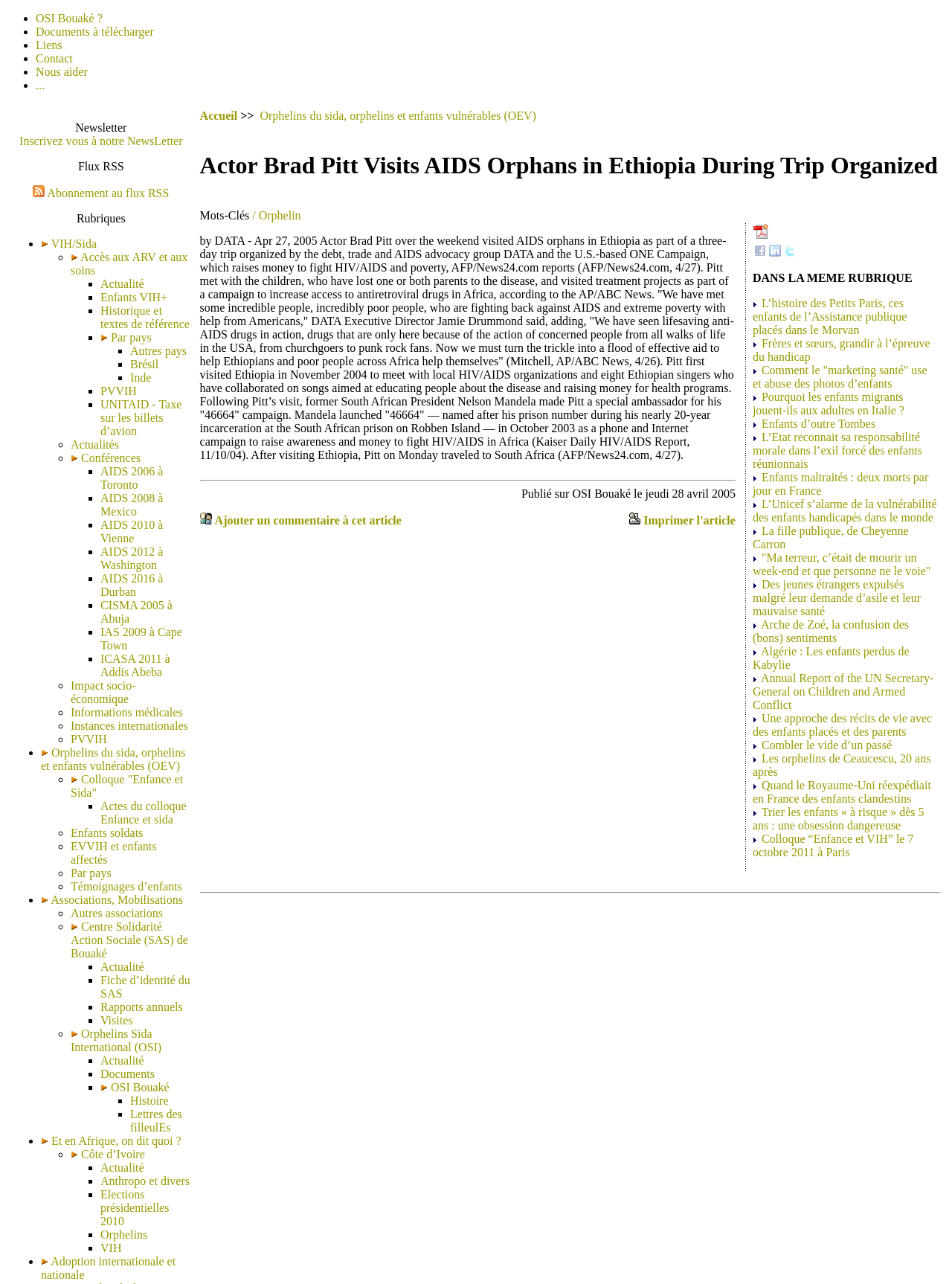Please identify the coordinates of the bounding box that should be clicked to fulfill this instruction: "Click on 'OSI Bouaké?'".

[0.038, 0.009, 0.108, 0.019]